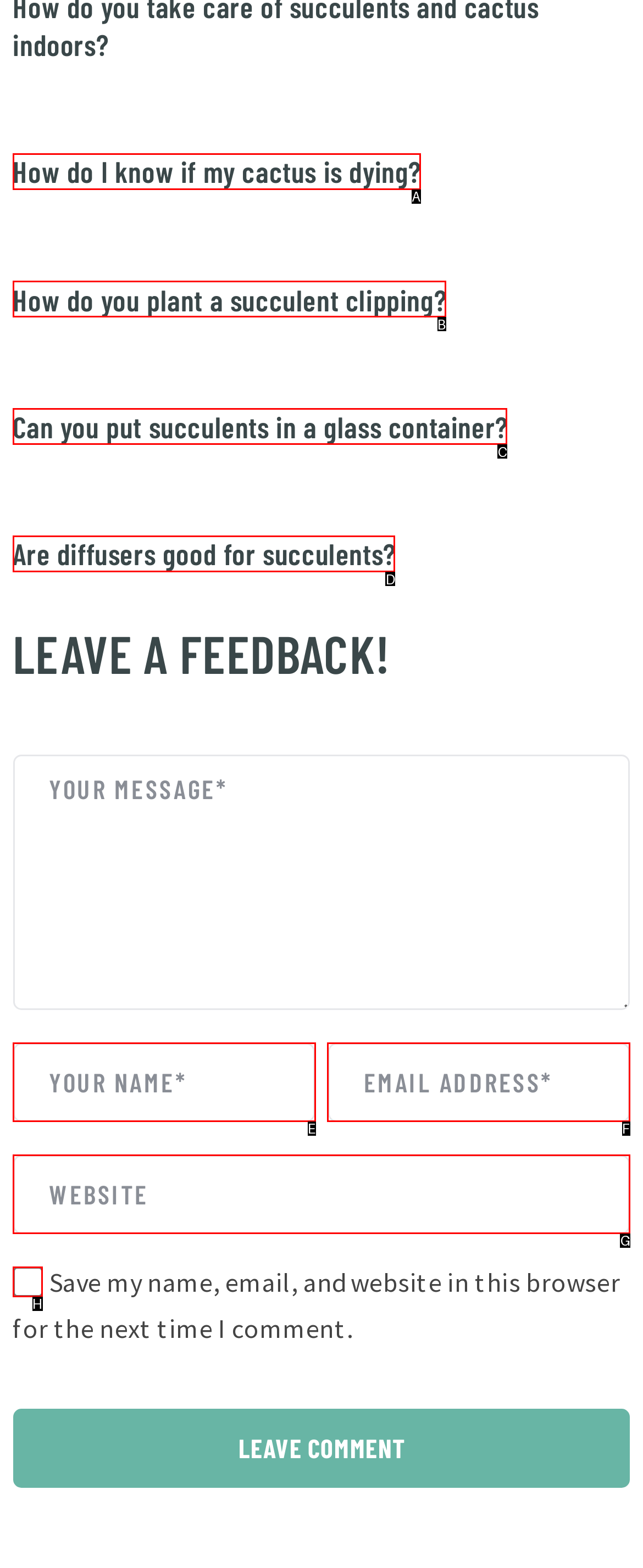For the instruction: Check the box to save your name and email for next time, which HTML element should be clicked?
Respond with the letter of the appropriate option from the choices given.

H